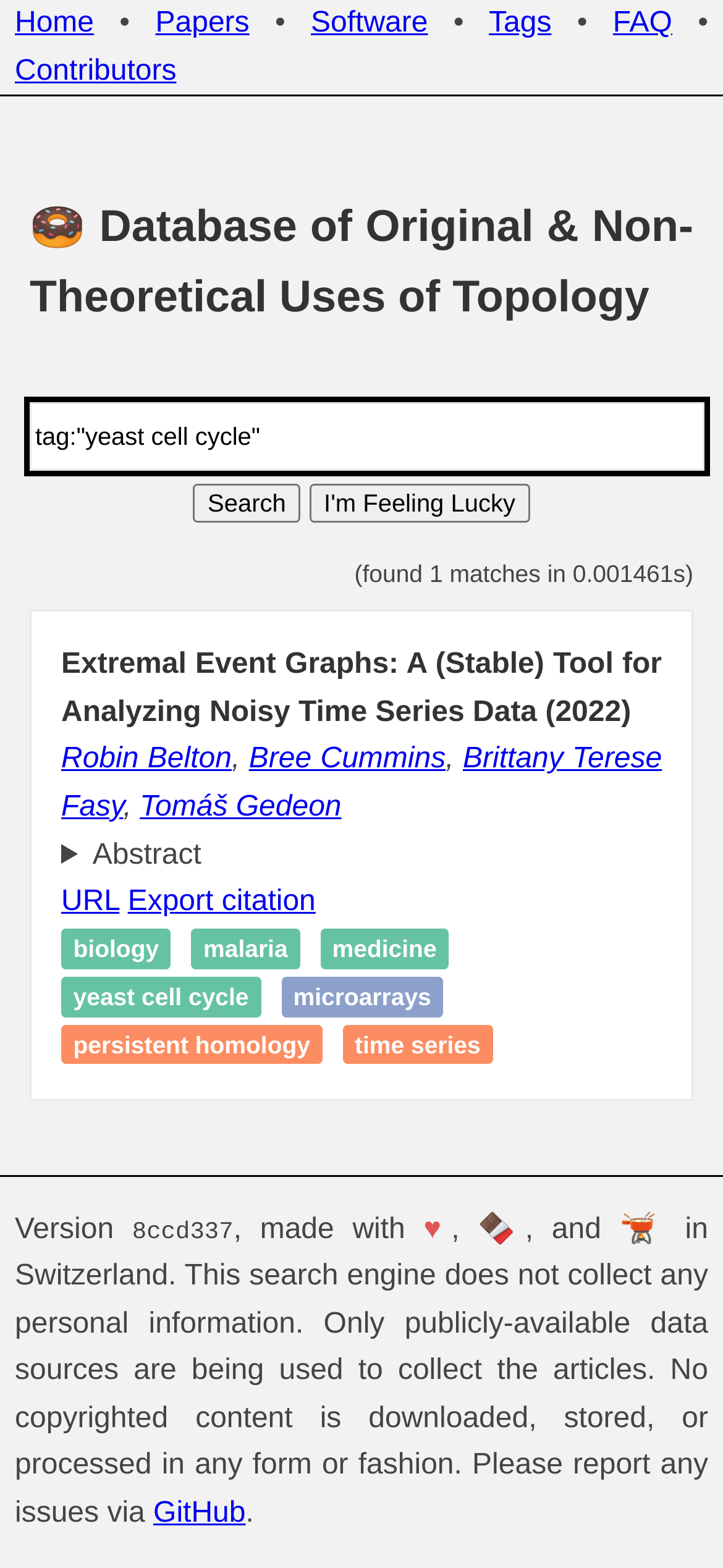What is the name of the first author?
Please answer the question as detailed as possible based on the image.

I looked at the group section under the article heading 'Extremal Event Graphs: A (Stable) Tool for Analyzing Noisy Time Series Data (2022)' and found the link 'Robin Belton', which is the name of the first author.